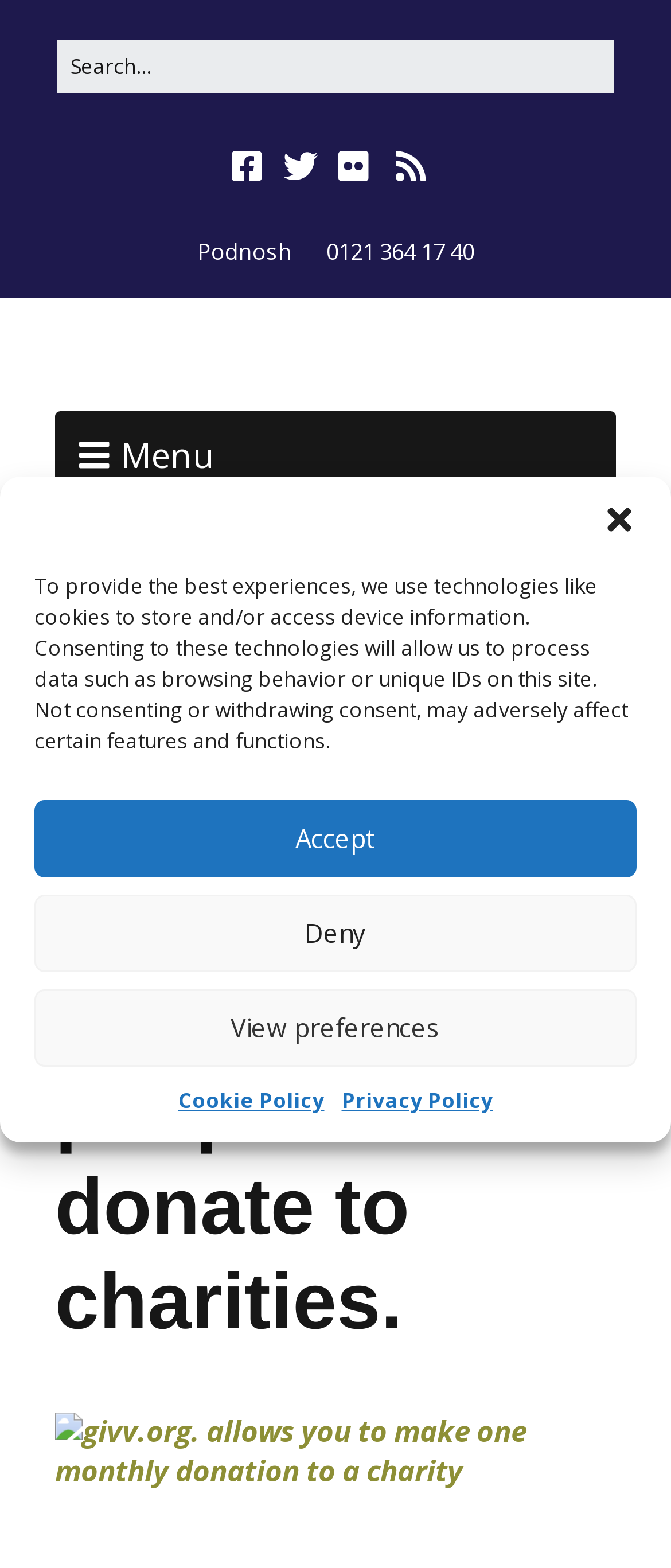Locate the bounding box coordinates of the element that should be clicked to fulfill the instruction: "Learn about Short Course: Foundations of Public International Law".

None